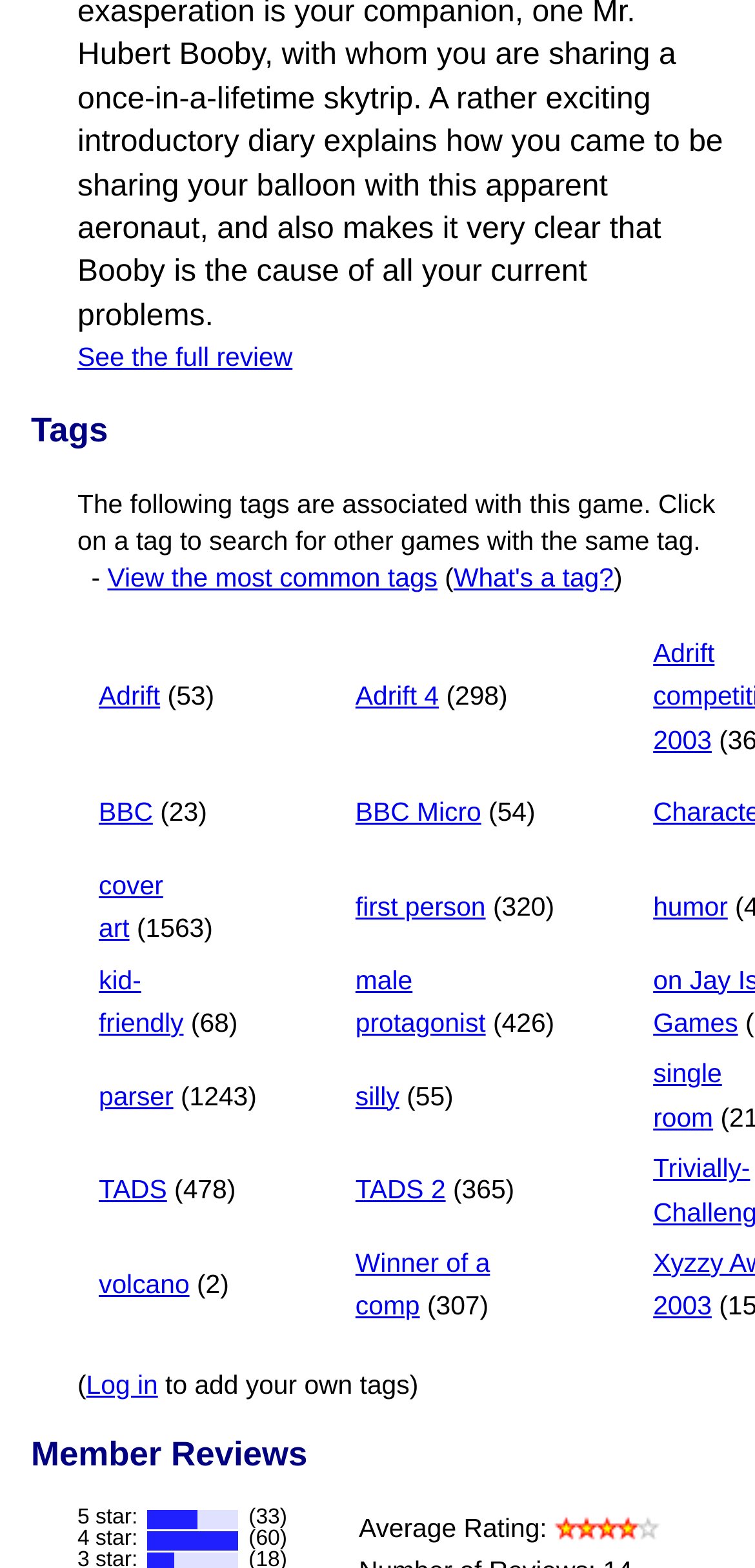What is the purpose of the 'Search for games tagged with...' links?
Based on the visual details in the image, please answer the question thoroughly.

The 'Search for games tagged with...' links allow users to search for games that have been tagged with a specific keyword or phrase. For example, clicking on the 'Search for games tagged with Adrift' link would display a list of games that have been tagged with 'Adrift'.